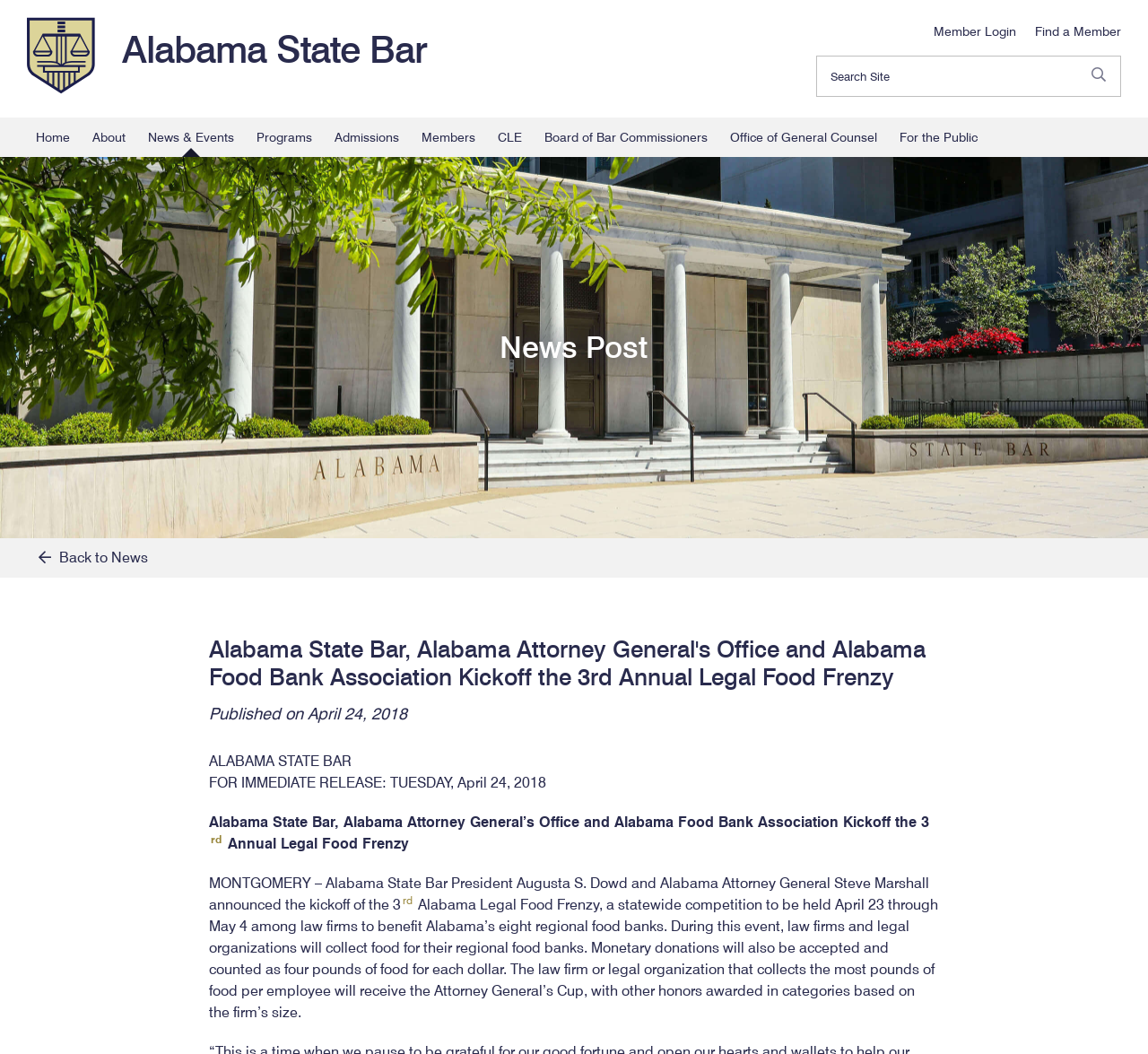Determine the bounding box coordinates for the region that must be clicked to execute the following instruction: "Read the news post".

[0.182, 0.312, 0.818, 0.347]